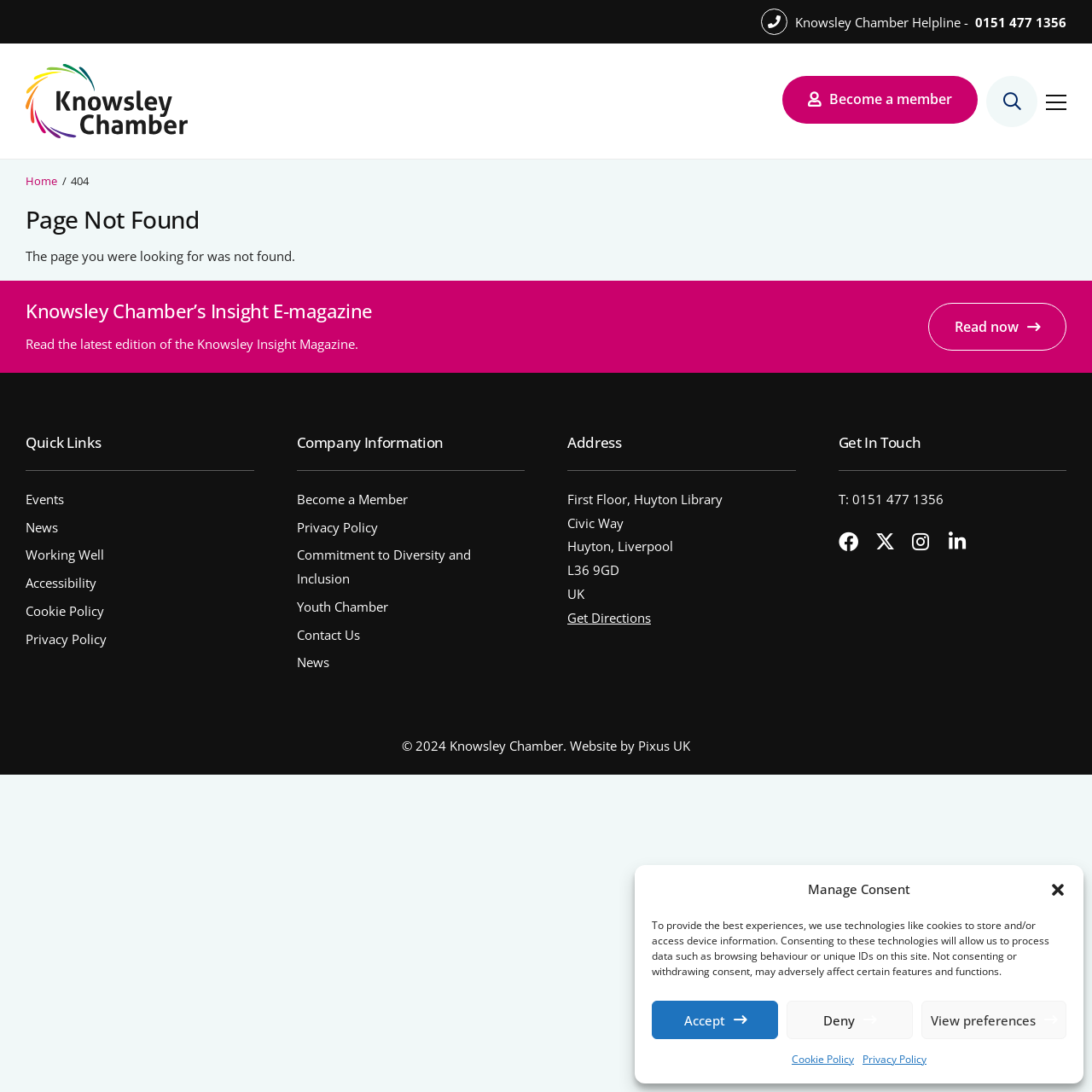Look at the image and answer the question in detail:
What is the phone number of Knowsley Chamber Helpline?

I found the phone number by looking at the link '0151 477 1356' which is located next to the text 'Knowsley Chamber Helpline'.